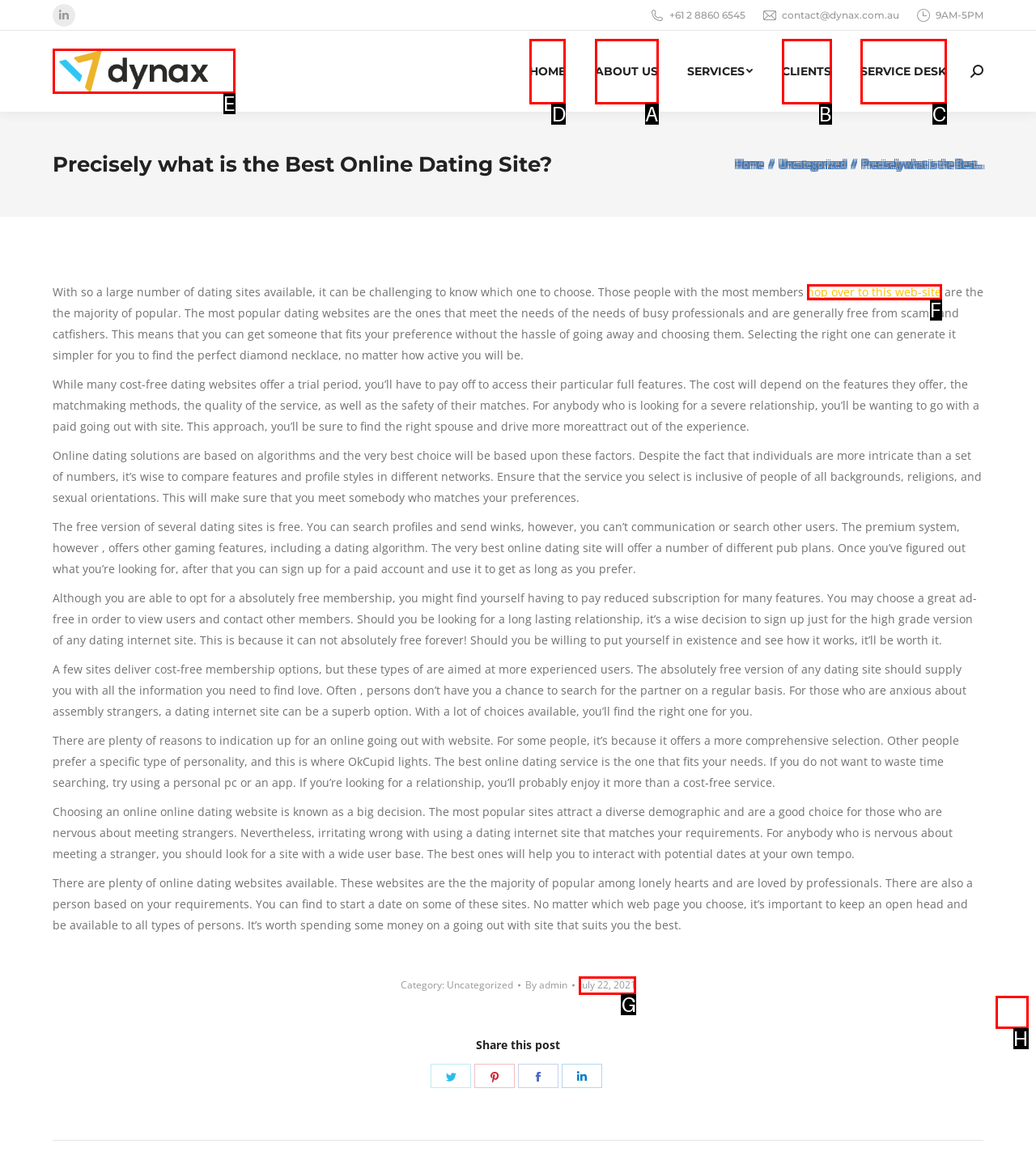Indicate the UI element to click to perform the task: Go to the 'HOME' page. Reply with the letter corresponding to the chosen element.

D